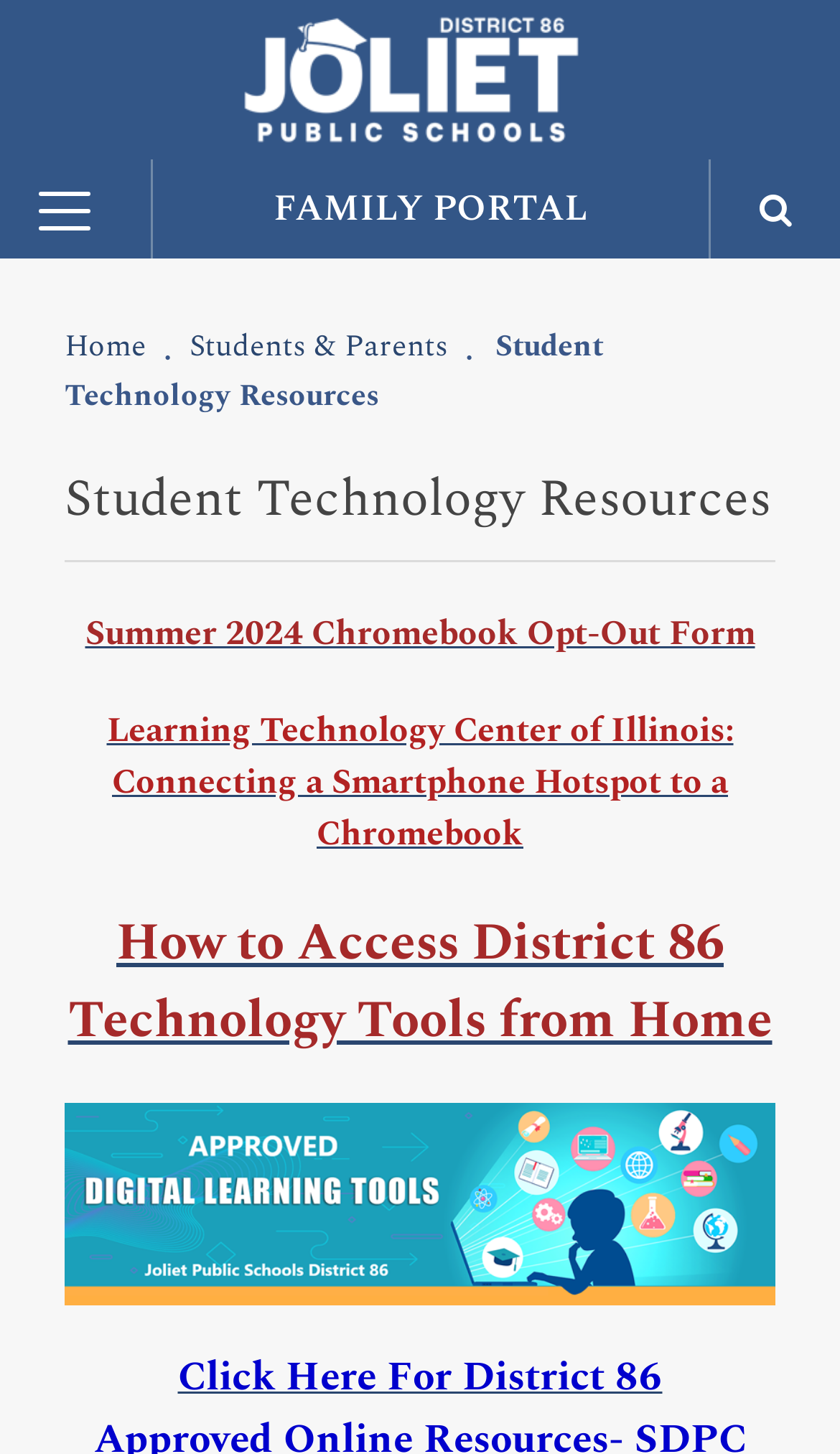Can you specify the bounding box coordinates for the region that should be clicked to fulfill this instruction: "Access the 'DISTRICT INFO' menu".

[0.0, 0.178, 1.0, 0.246]